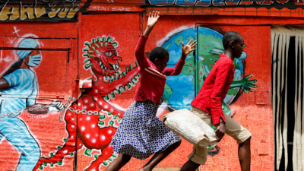What is the atmosphere of the image?
Identify the answer in the screenshot and reply with a single word or phrase.

Lively